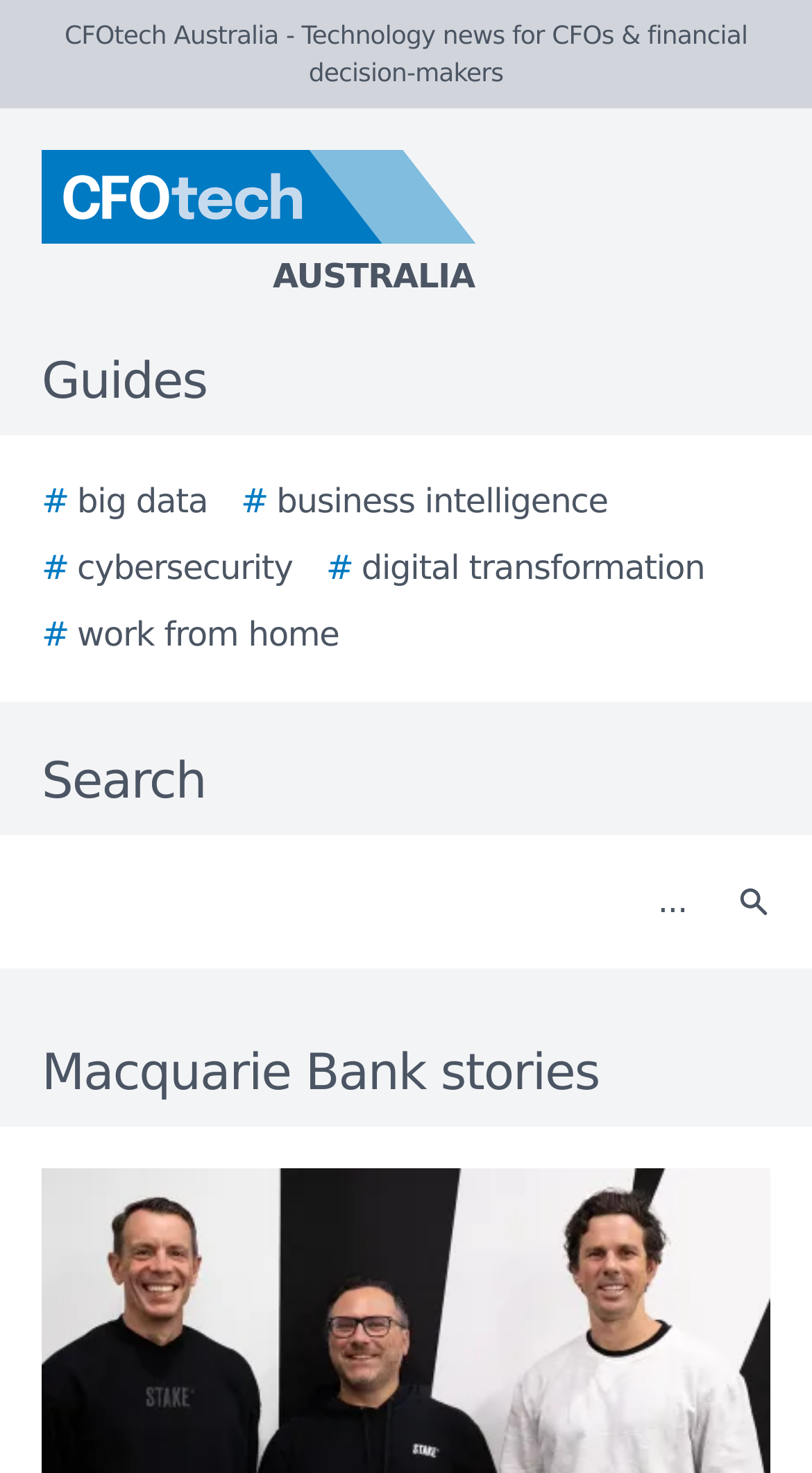Please provide a brief answer to the following inquiry using a single word or phrase:
What is the purpose of the textbox?

Search